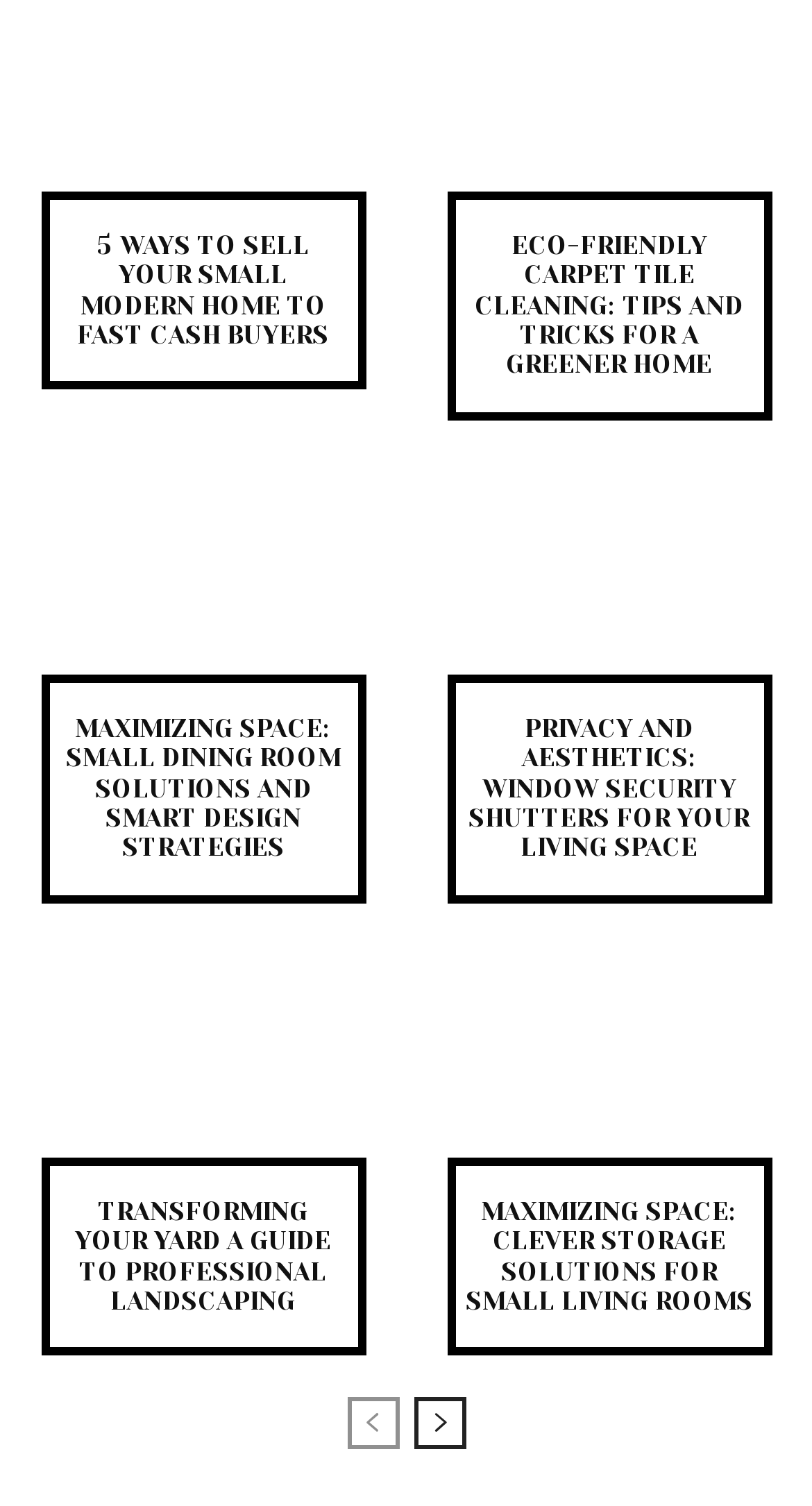Specify the bounding box coordinates for the region that must be clicked to perform the given instruction: "Explore small dining room solutions".

[0.073, 0.474, 0.427, 0.573]